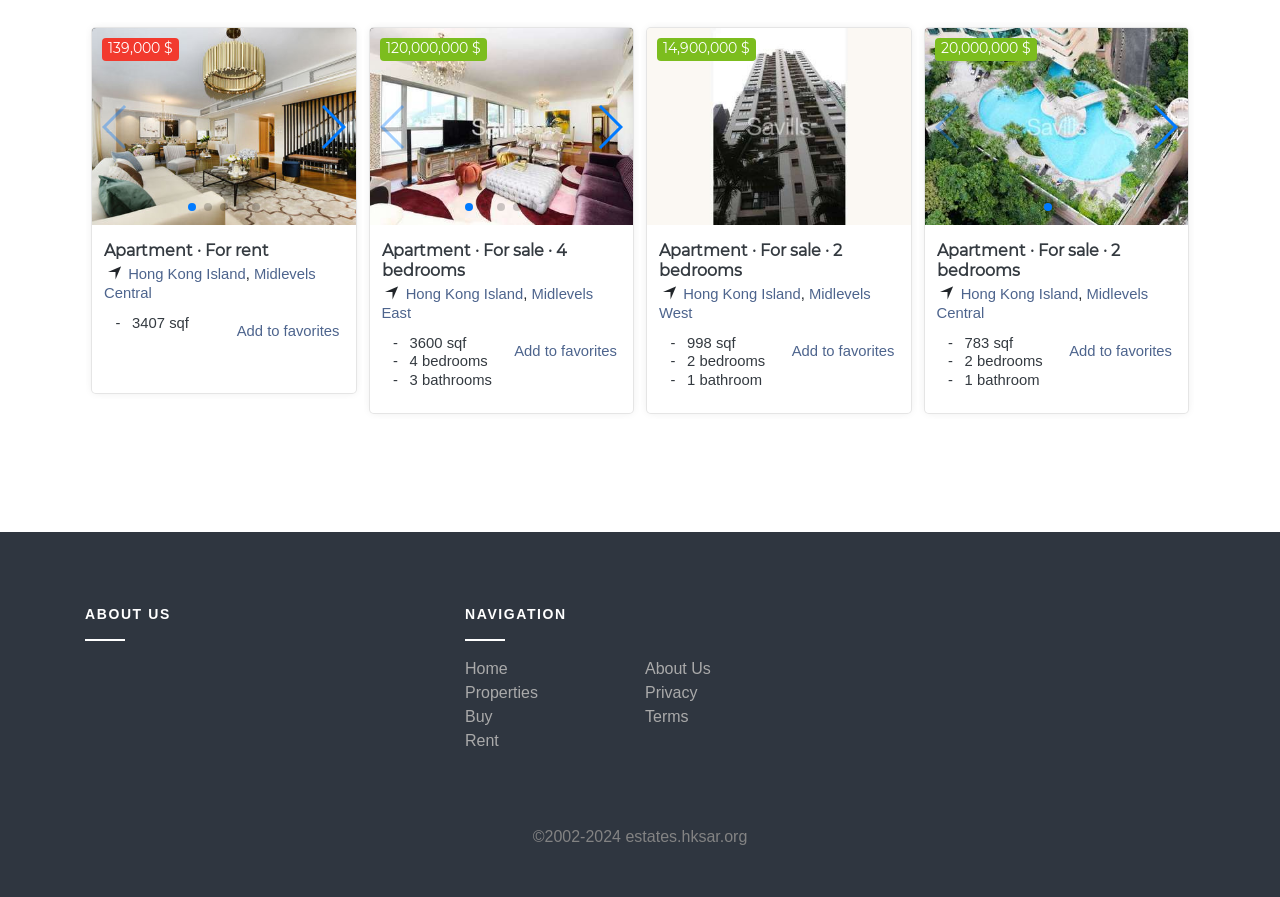From the webpage screenshot, predict the bounding box coordinates (top-left x, top-left y, bottom-right x, bottom-right y) for the UI element described here: Add to favorites

[0.402, 0.382, 0.482, 0.4]